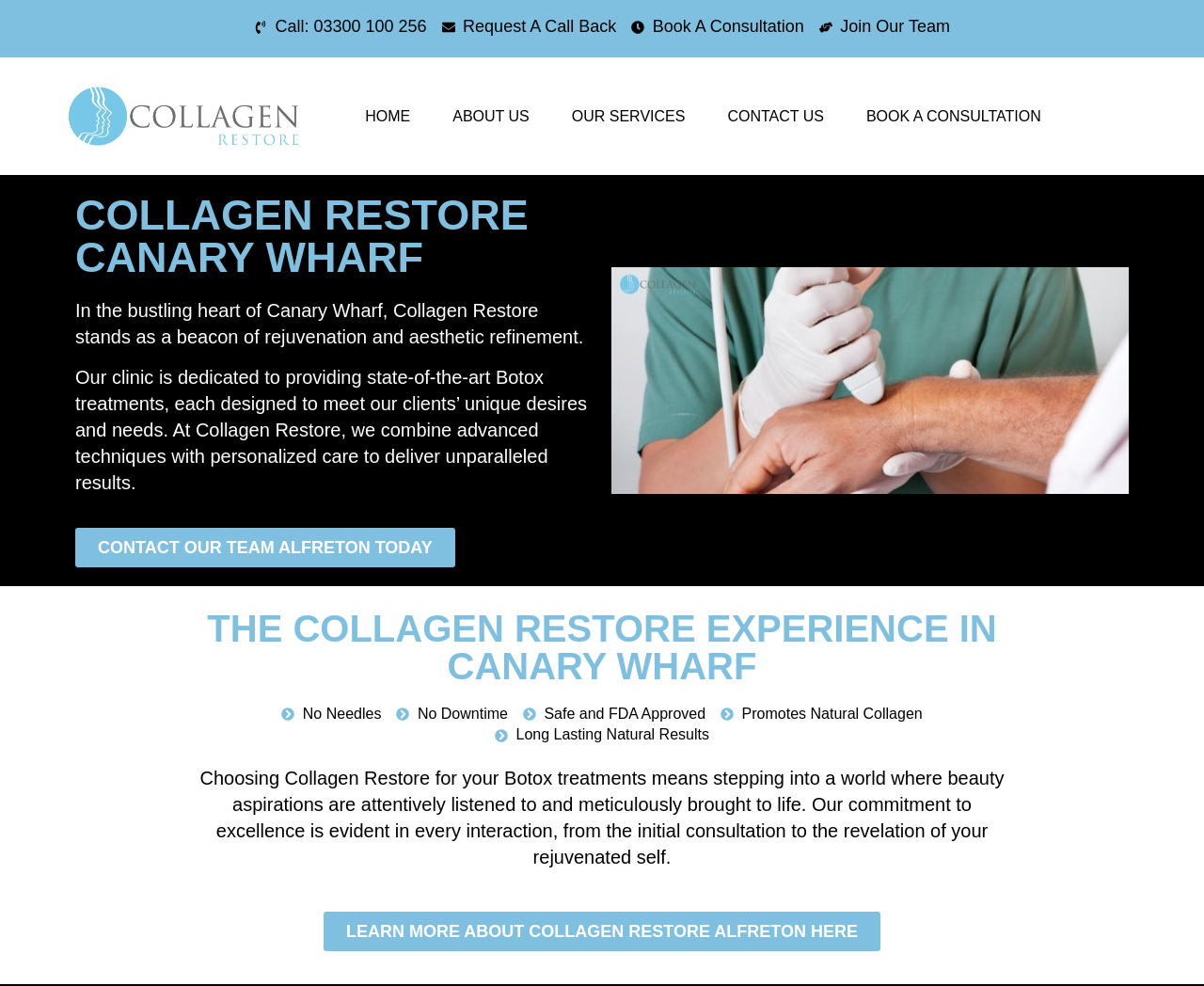Answer the following query with a single word or phrase:
What is the purpose of the clinic?

Botox treatments